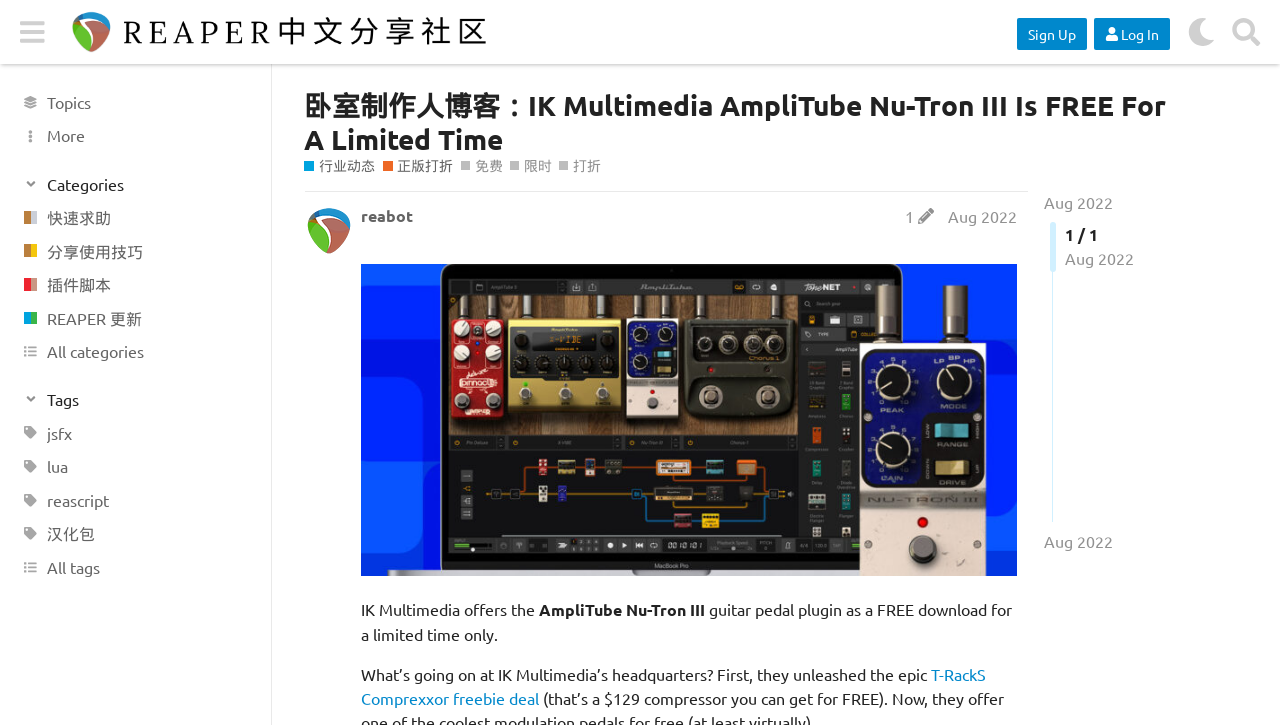Please find the bounding box coordinates of the element that must be clicked to perform the given instruction: "Click the Tags button". The coordinates should be four float numbers from 0 to 1, i.e., [left, top, right, bottom].

[0.016, 0.536, 0.196, 0.565]